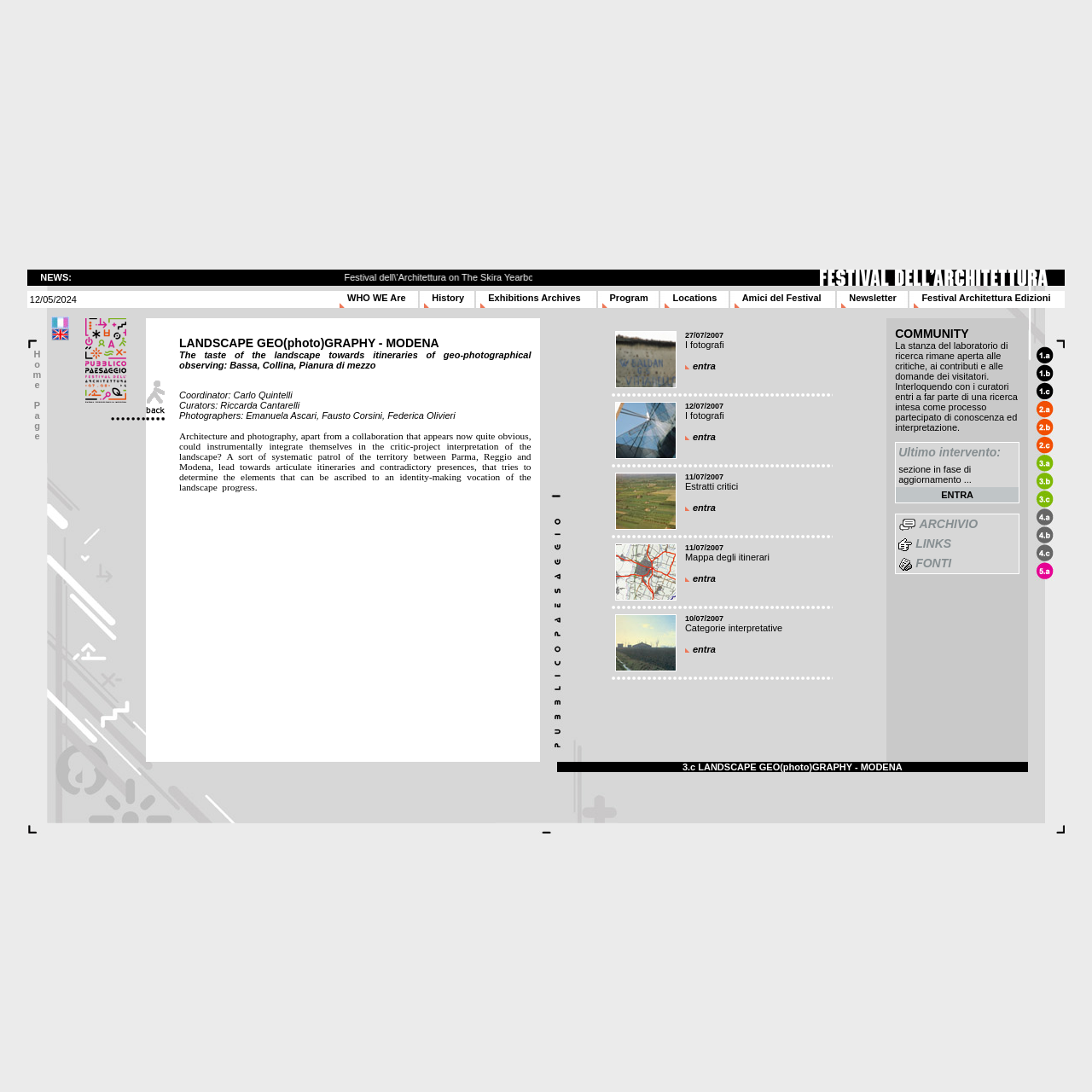Describe in detail what you see on the webpage.

The webpage is about the Festival Architettura, with a focus on landscape and architecture. At the top, there is a news section with a title "NEWS: Festival dell'Architettura on The Skira Yearbook of World Architecture 2007-2008 Festival dell'Architettura 4 / Fotogallery" and a link to the news article. Below the news section, there is a row of icons and links to different sections of the festival, including "WHO WE Are", "History", "Exhibitions Archives", "Program", "Locations", "Amici del Festival", "Newsletter", and "Festival Architettura Edizioni".

On the left side of the page, there is a section with a date "12/05/2024" and a series of images and links to different parts of the festival. Below this section, there is a long paragraph of text describing a project called "LANDSCAPE GEO(photo)GRAPHY - MODENA", which appears to be an exhibition or event that explores the relationship between architecture and photography in the context of landscape.

The page has a simple and clean design, with a focus on text and images. There are several images scattered throughout the page, including icons and photographs. The layout is organized into rows and columns, with clear headings and concise text. Overall, the page appears to be a information-rich website about the Festival Architettura, with a focus on landscape, architecture, and photography.